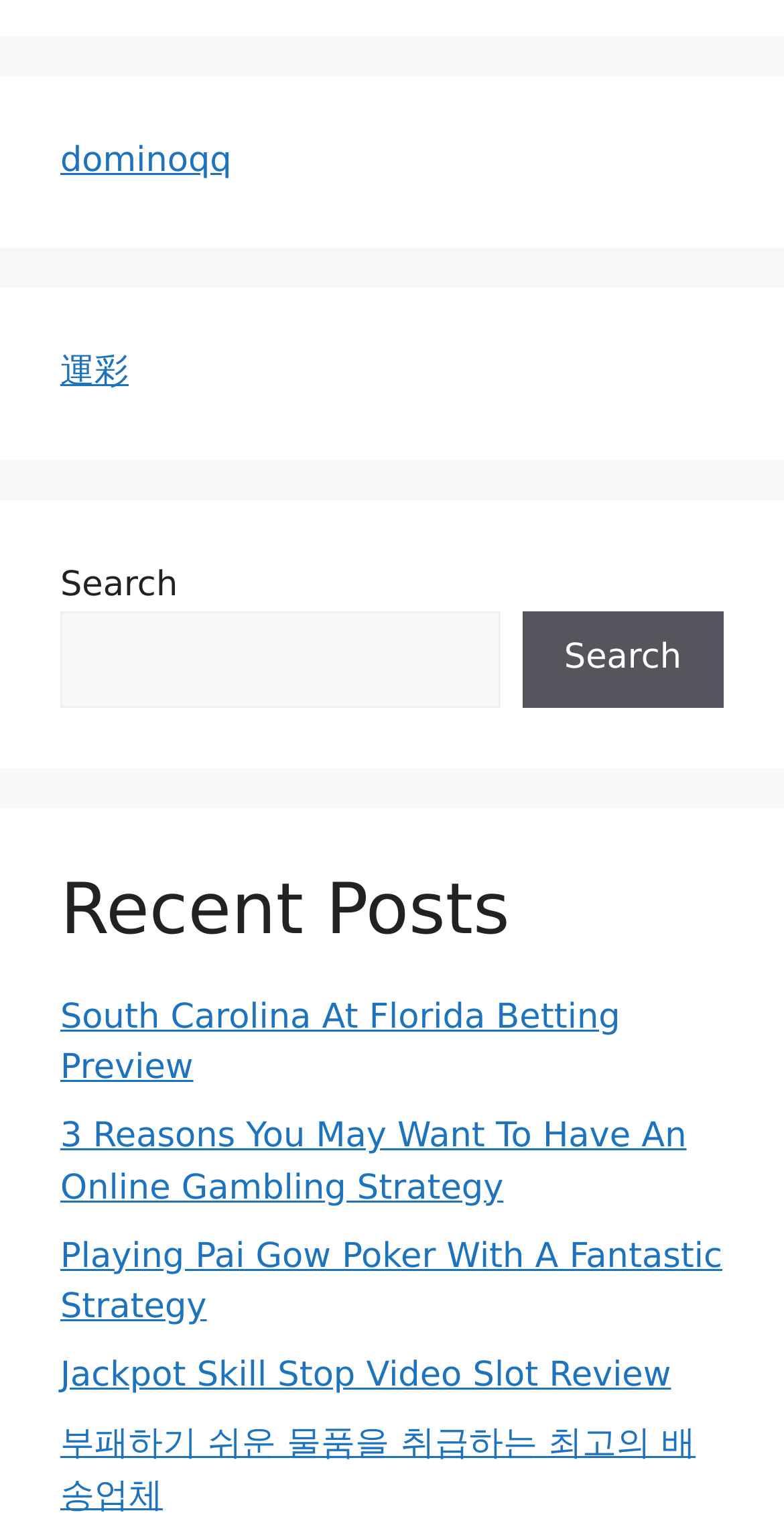Determine the bounding box coordinates (top-left x, top-left y, bottom-right x, bottom-right y) of the UI element described in the following text: parent_node: Search name="s"

[0.077, 0.403, 0.638, 0.466]